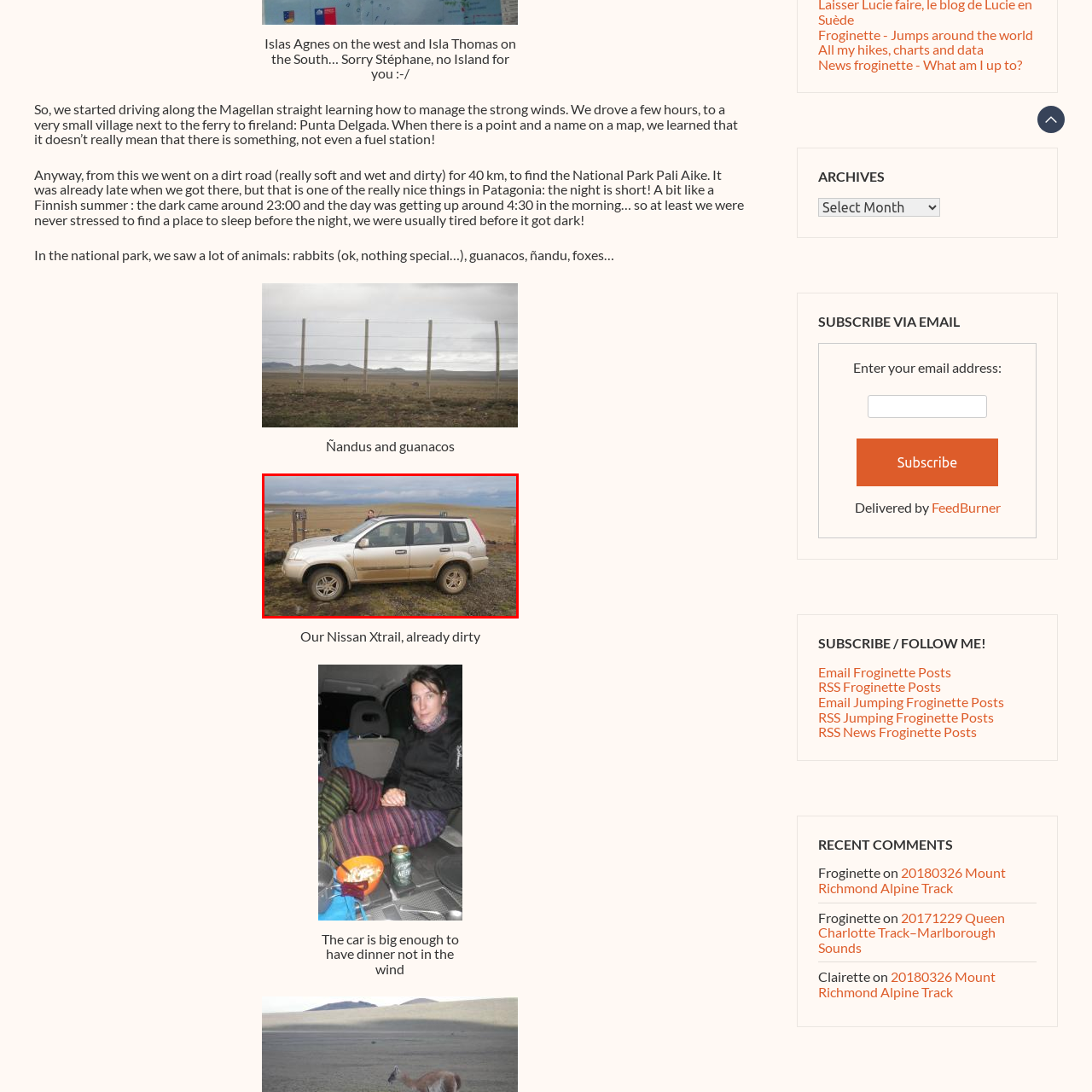Elaborate on the image contained within the red outline, providing as much detail as possible.

The image depicts a Nissan Xtrail, prominently featured in the foreground, displaying a layer of dirt that indicates a recent adventure on rugged terrain. The setting appears to be an expansive outdoor area typical of Patagonia, characterized by vast open landscapes and overcast skies. In the background, there are signposts, hinting at the discovery of remote trails or national parks. The vehicle stands as a symbol of exploration, embodying the spirit of outdoor adventure and the challenges faced while navigating through the beautiful but harsh environments.